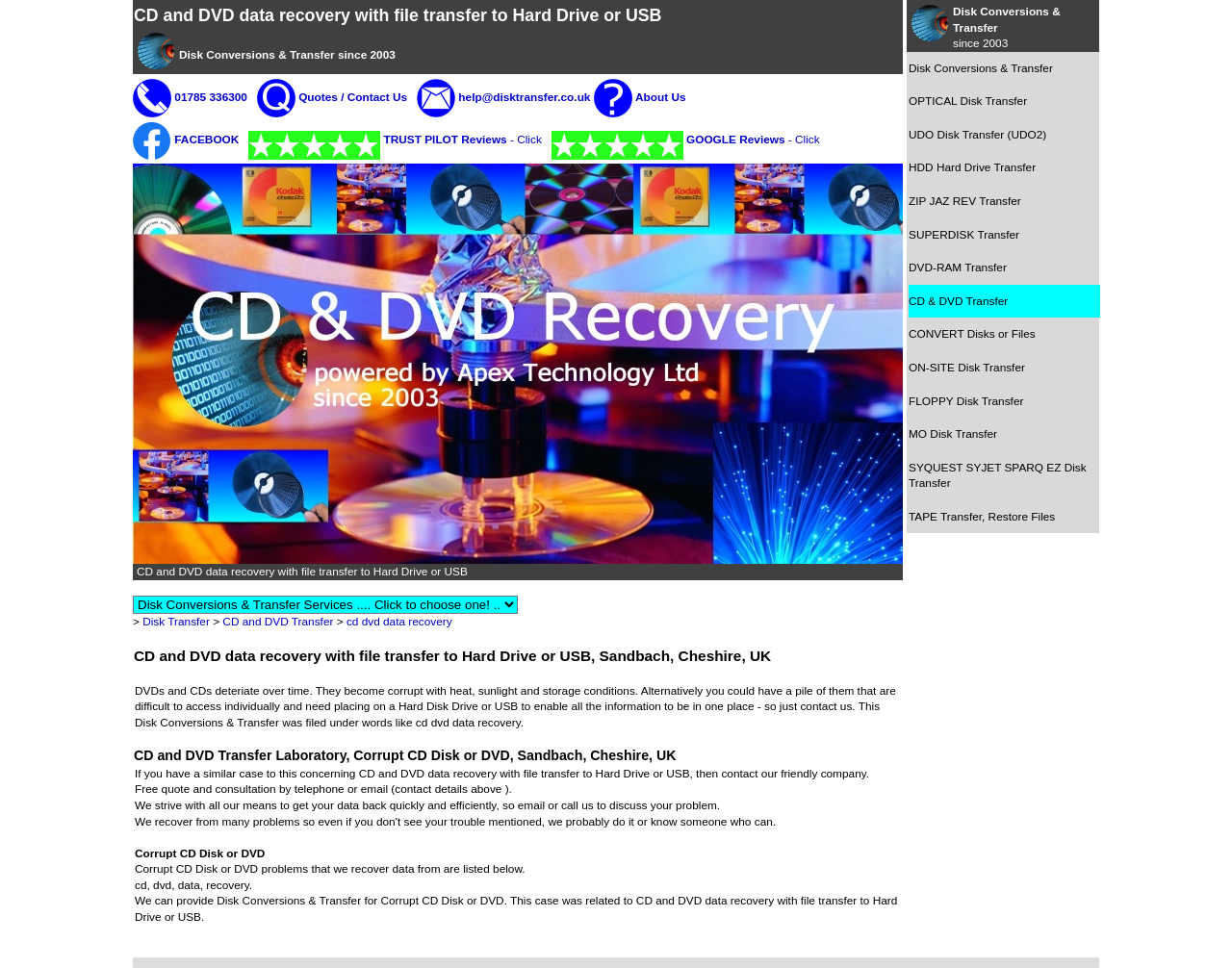How many contact methods are provided?
Please give a detailed and thorough answer to the question, covering all relevant points.

The contact methods can be found in the top-right corner of the webpage. There are four contact methods: phone number, email, quotation, and Facebook. Therefore, the answer is 4.